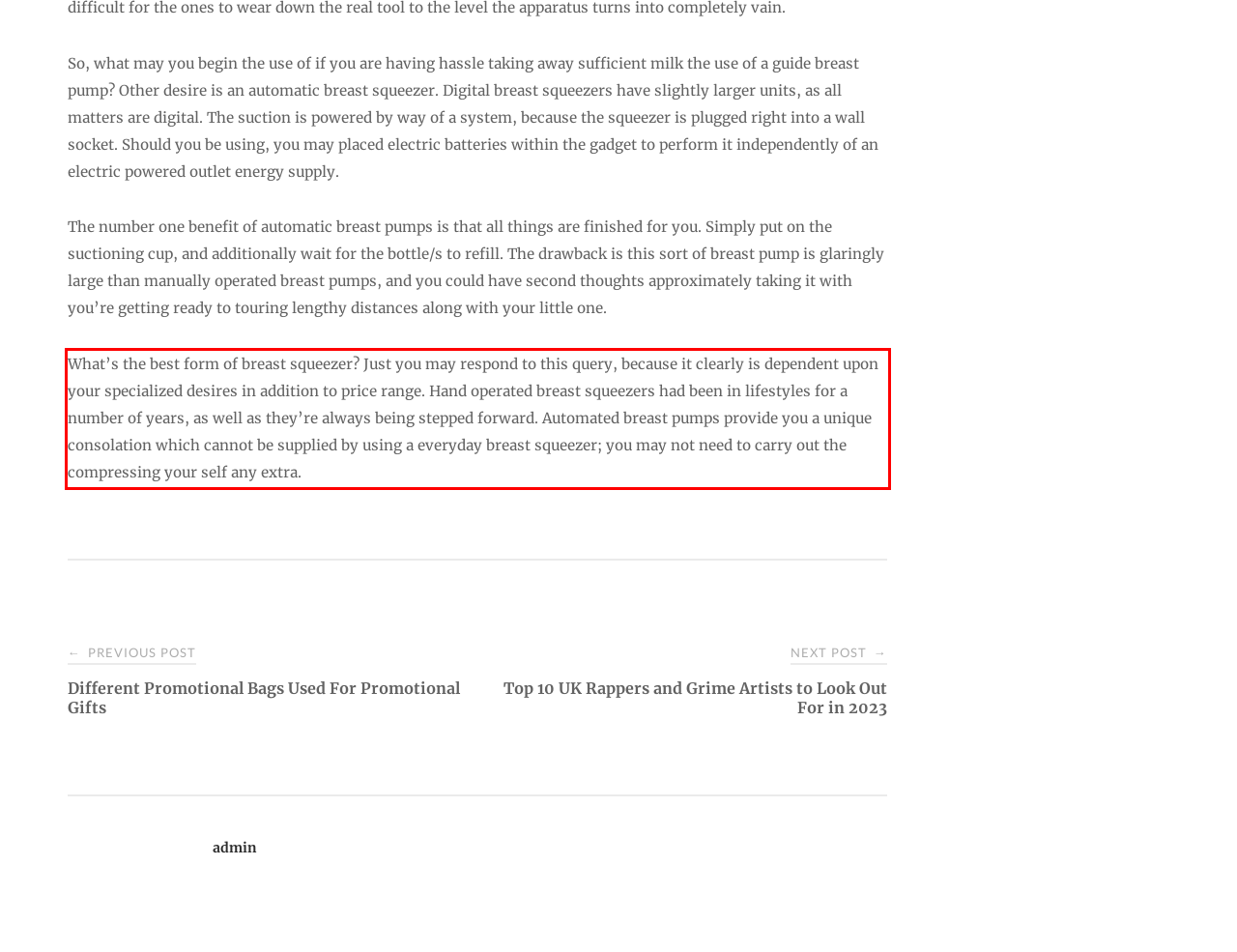Please extract the text content from the UI element enclosed by the red rectangle in the screenshot.

What’s the best form of breast squeezer? Just you may respond to this query, because it clearly is dependent upon your specialized desires in addition to price range. Hand operated breast squeezers had been in lifestyles for a number of years, as well as they’re always being stepped forward. Automated breast pumps provide you a unique consolation which cannot be supplied by using a everyday breast squeezer; you may not need to carry out the compressing your self any extra.